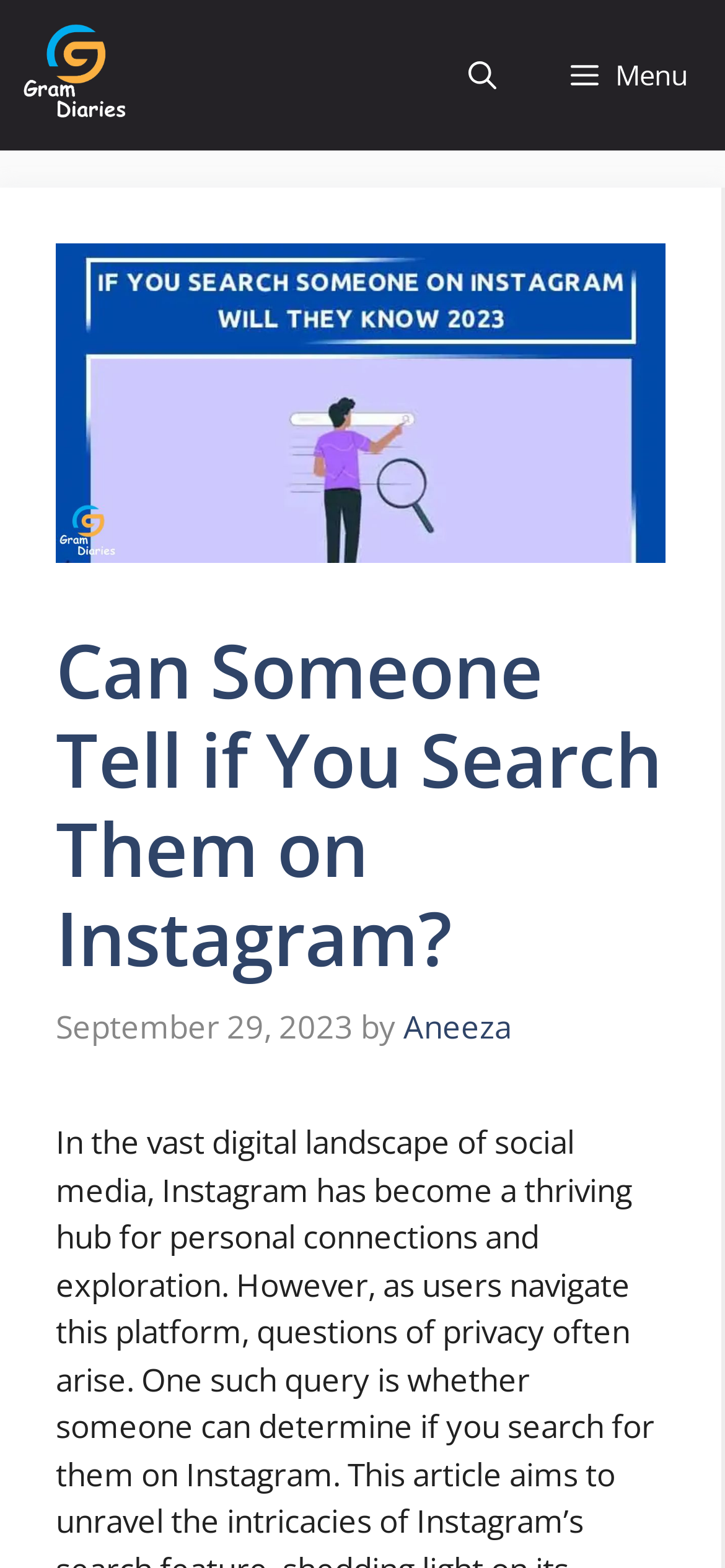Provide your answer in a single word or phrase: 
What is the date of the article?

September 29, 2023